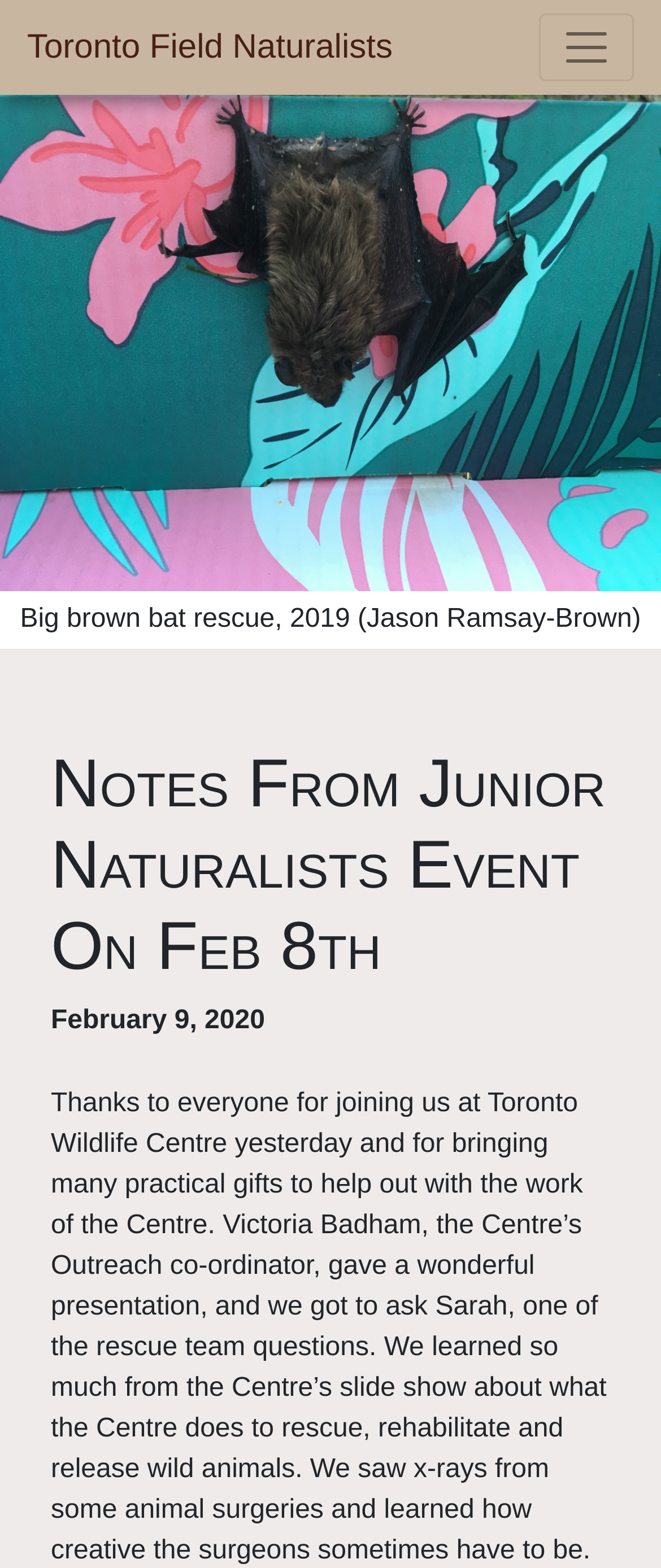Determine the bounding box for the described HTML element: "Toronto Field Naturalists". Ensure the coordinates are four float numbers between 0 and 1 in the format [left, top, right, bottom].

[0.041, 0.009, 0.594, 0.052]